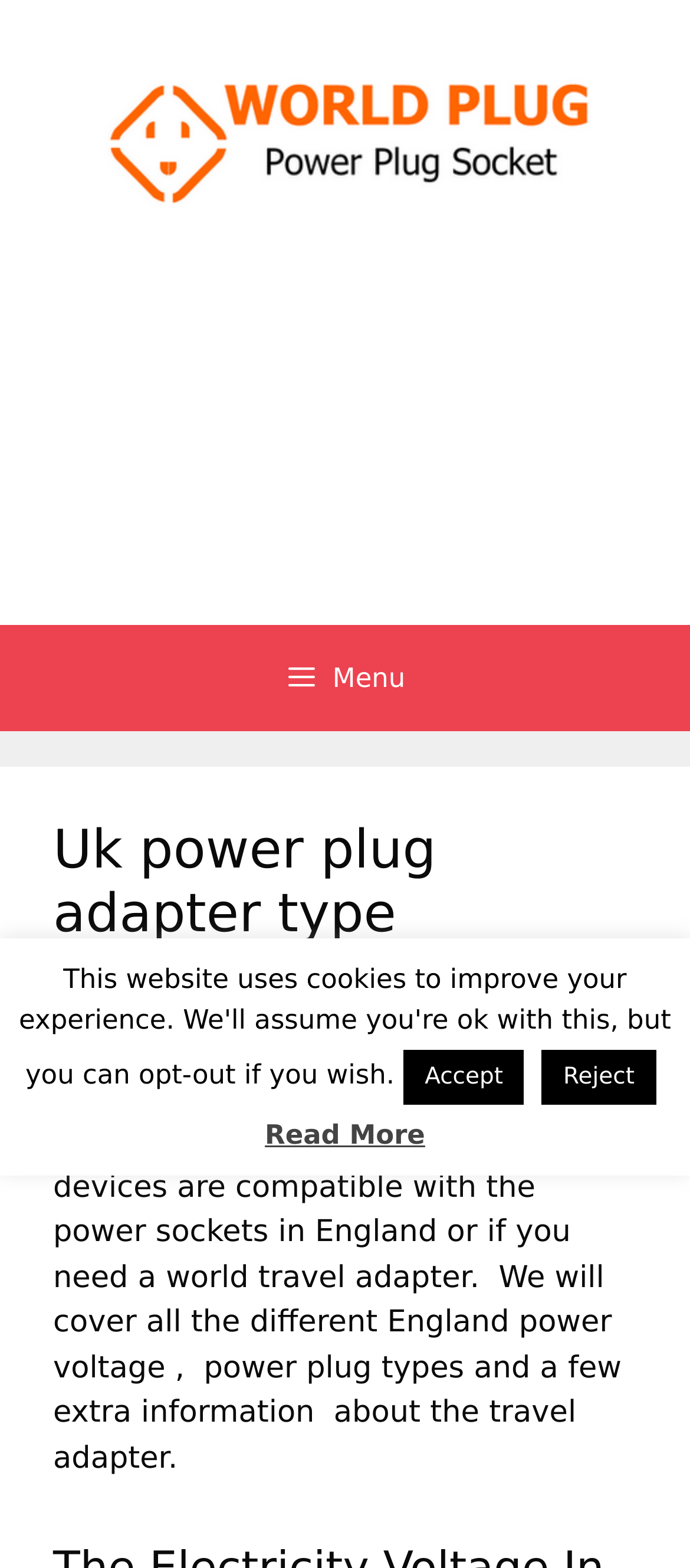Please answer the following question using a single word or phrase: 
What is the main topic of the first paragraph?

Travel adapter